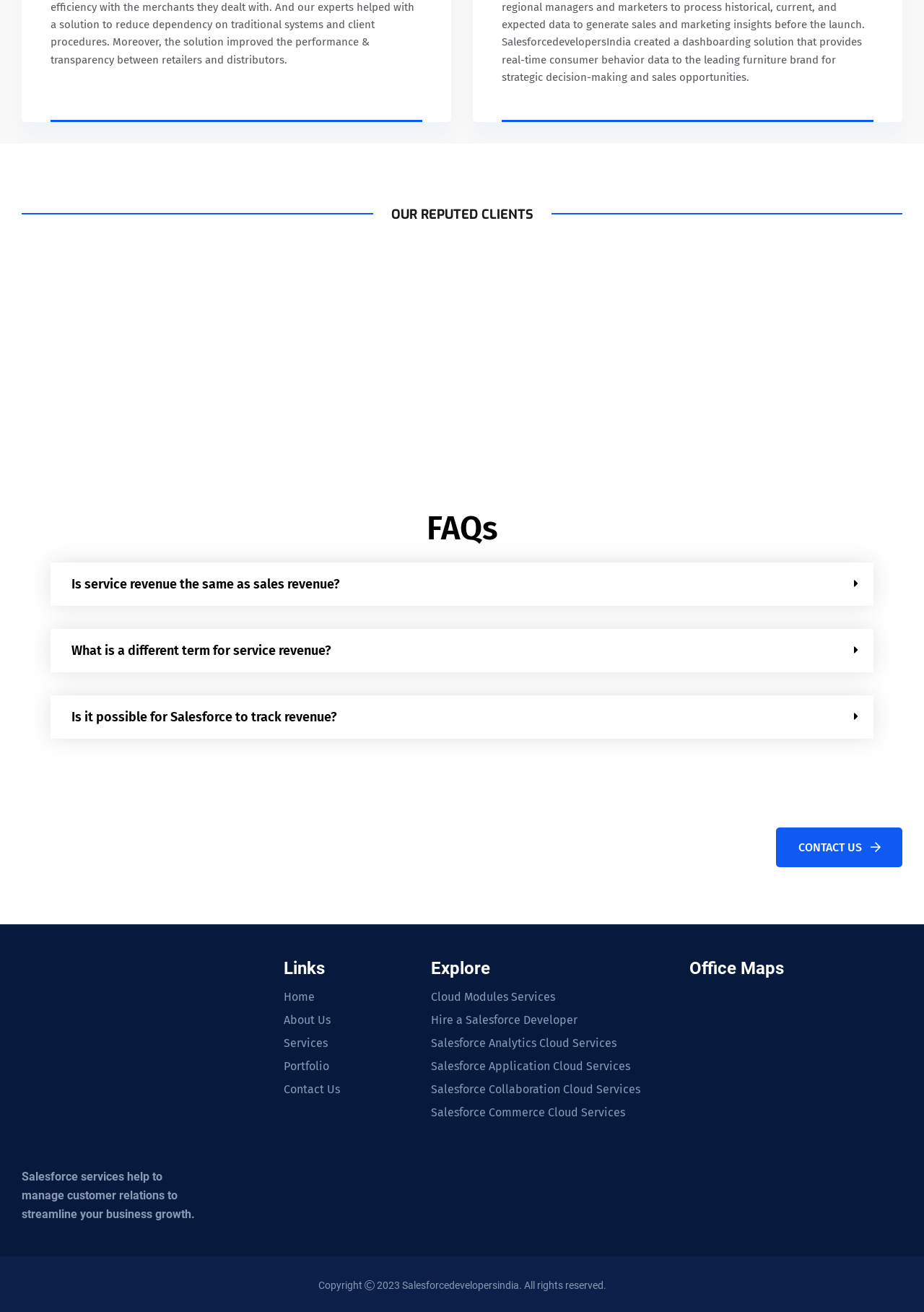Please provide the bounding box coordinates for the element that needs to be clicked to perform the following instruction: "Click on the 'CONTACT' link". The coordinates should be given as four float numbers between 0 and 1, i.e., [left, top, right, bottom].

None